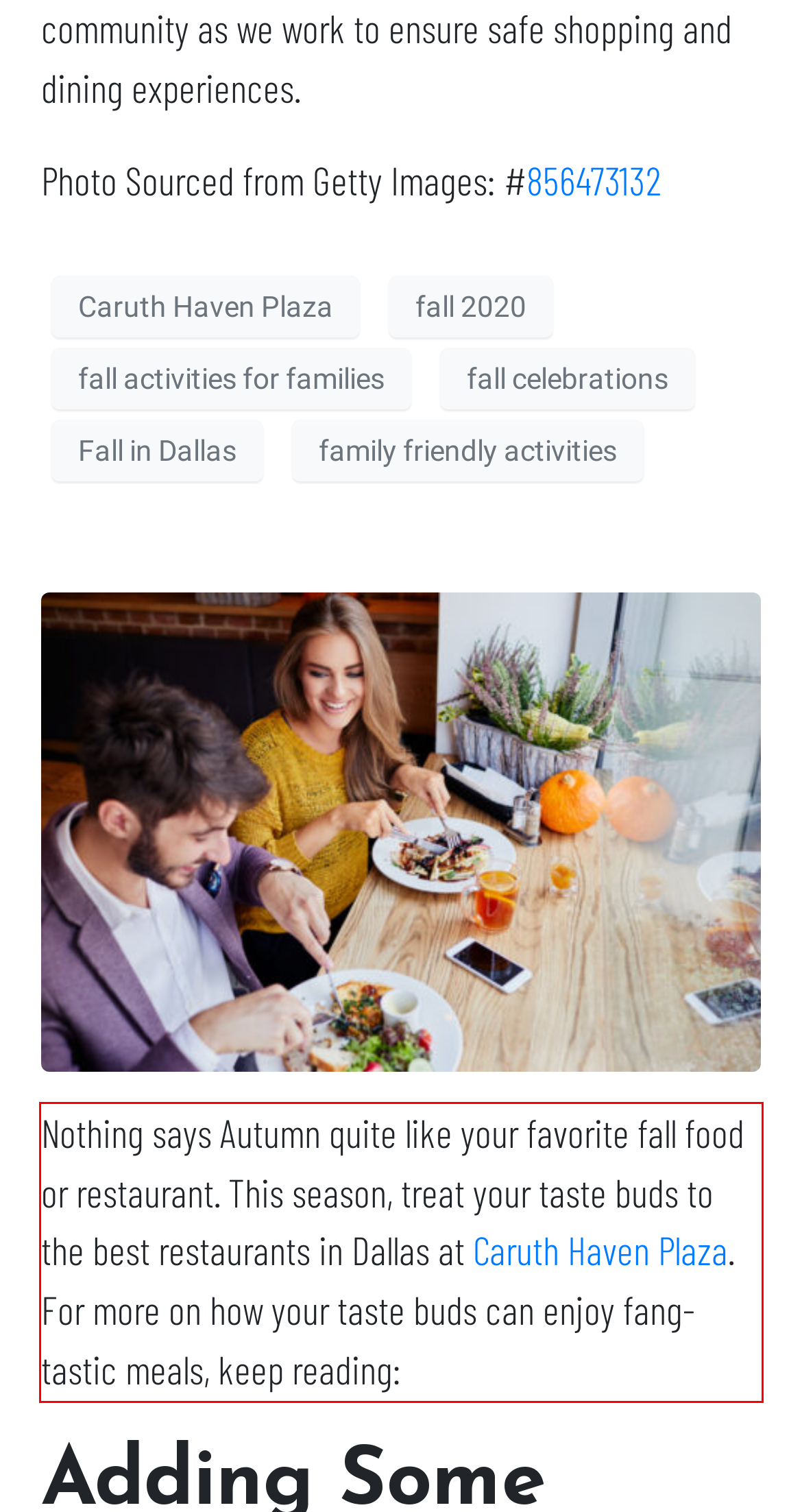Observe the screenshot of the webpage, locate the red bounding box, and extract the text content within it.

Nothing says Autumn quite like your favorite fall food or restaurant. This season, treat your taste buds to the best restaurants in Dallas at Caruth Haven Plaza. For more on how your taste buds can enjoy fang-tastic meals, keep reading: